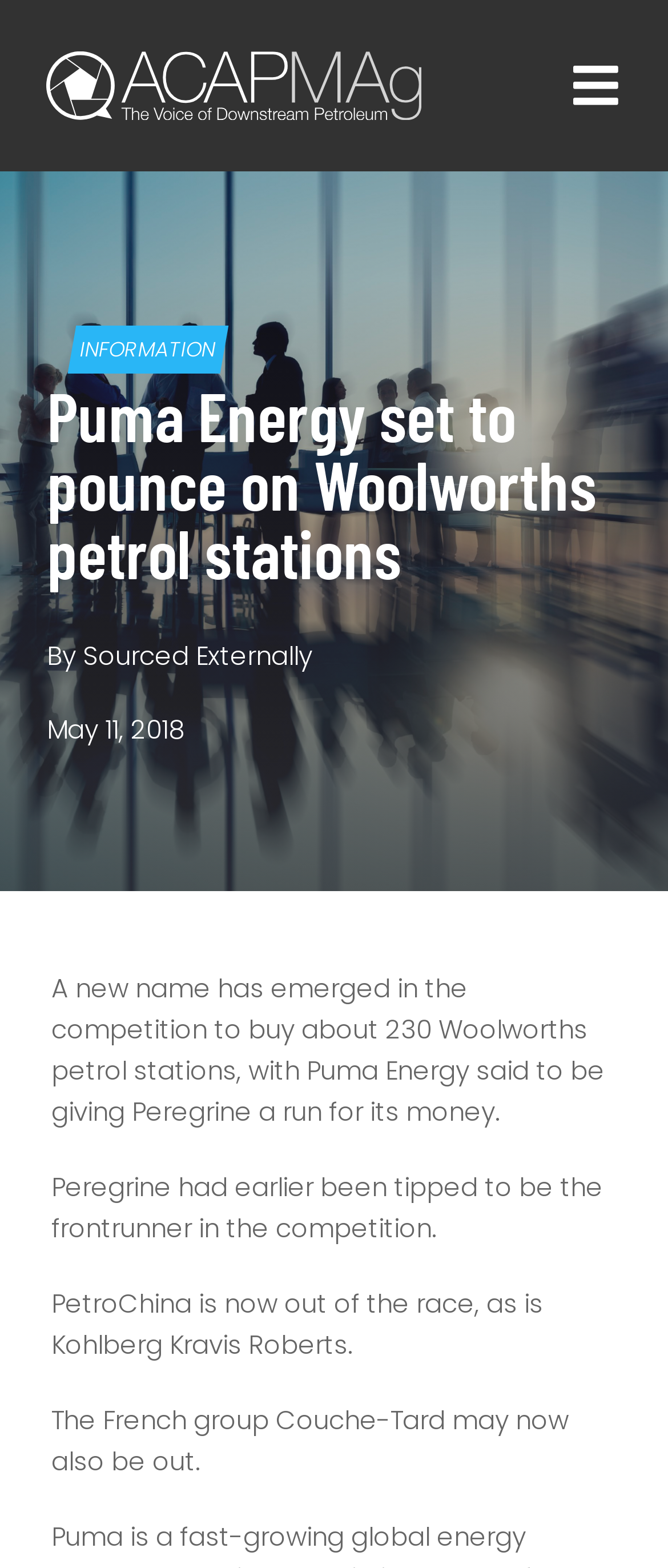Offer a meticulous caption that includes all visible features of the webpage.

The webpage appears to be a news article page. At the top left, there is an image and a link, likely a logo or a banner. To the right of the image, there is a navigation menu labeled "Menu" with a toggle button. 

Below the image and navigation menu, there are three headings. The main heading reads "Puma Energy set to pounce on Woolworths petrol stations". The second heading indicates the source of the article, "By Sourced Externally", and the third heading shows the date of the article, "May 11, 2018". 

Following the headings, there are four paragraphs of text. The first paragraph explains that Puma Energy is a new competitor in the bid to buy Woolworths petrol stations, giving Peregrine a run for its money. The second paragraph mentions that Peregrine was previously considered the frontrunner in the competition. The third paragraph states that PetroChina and Kohlberg Kravis Roberts are no longer in the race. The fourth paragraph suggests that the French group Couche-Tard may also be out of the competition.

At the bottom right of the page, there is a link labeled "Go to Top", which likely allows users to scroll back to the top of the page.